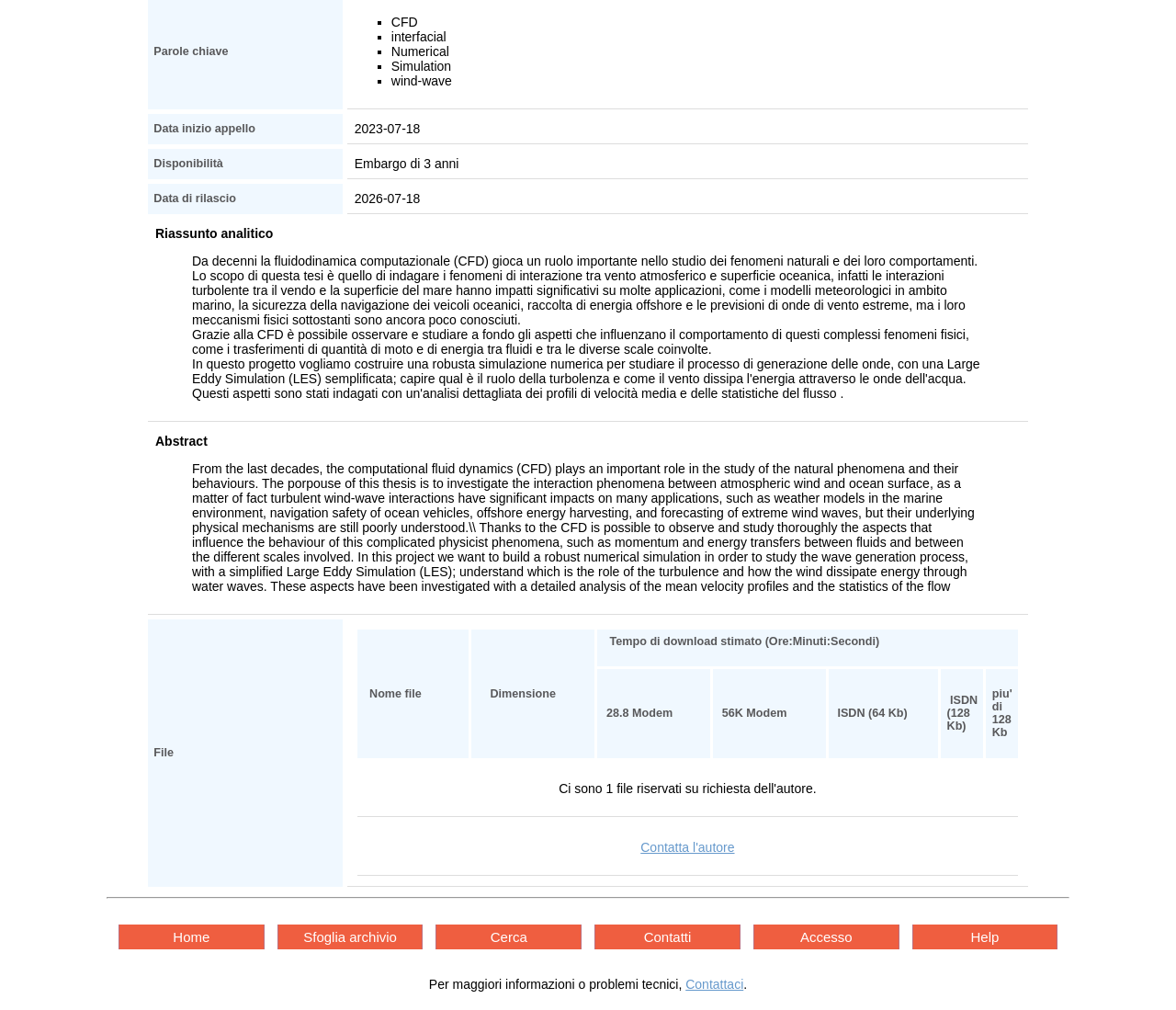Identify the bounding box for the given UI element using the description provided. Coordinates should be in the format (top-left x, top-left y, bottom-right x, bottom-right y) and must be between 0 and 1. Here is the description: Sfoglia archivio

[0.236, 0.915, 0.36, 0.94]